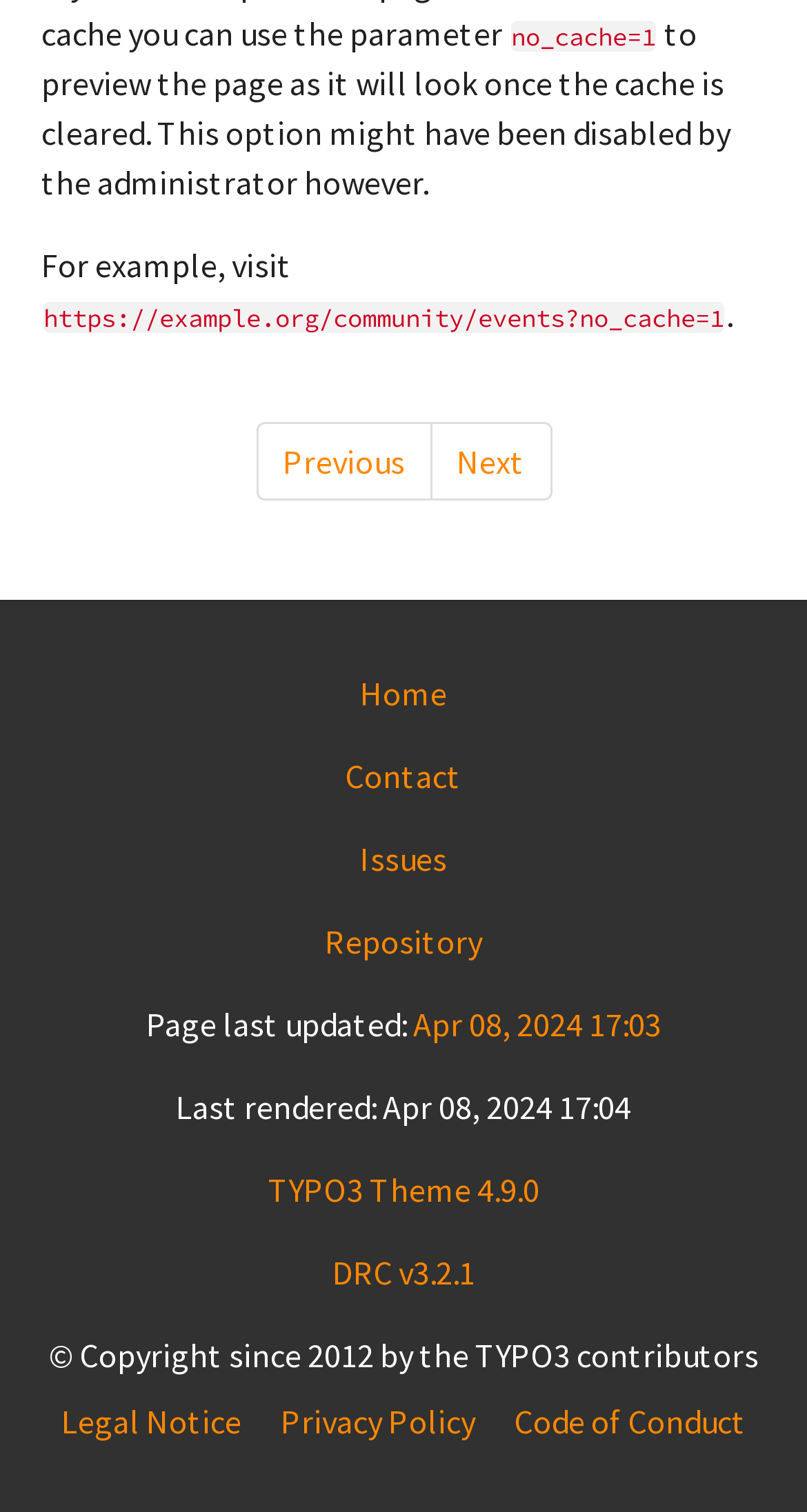Determine the bounding box coordinates of the clickable element to complete this instruction: "go to previous page". Provide the coordinates in the format of four float numbers between 0 and 1, [left, top, right, bottom].

[0.317, 0.279, 0.535, 0.331]